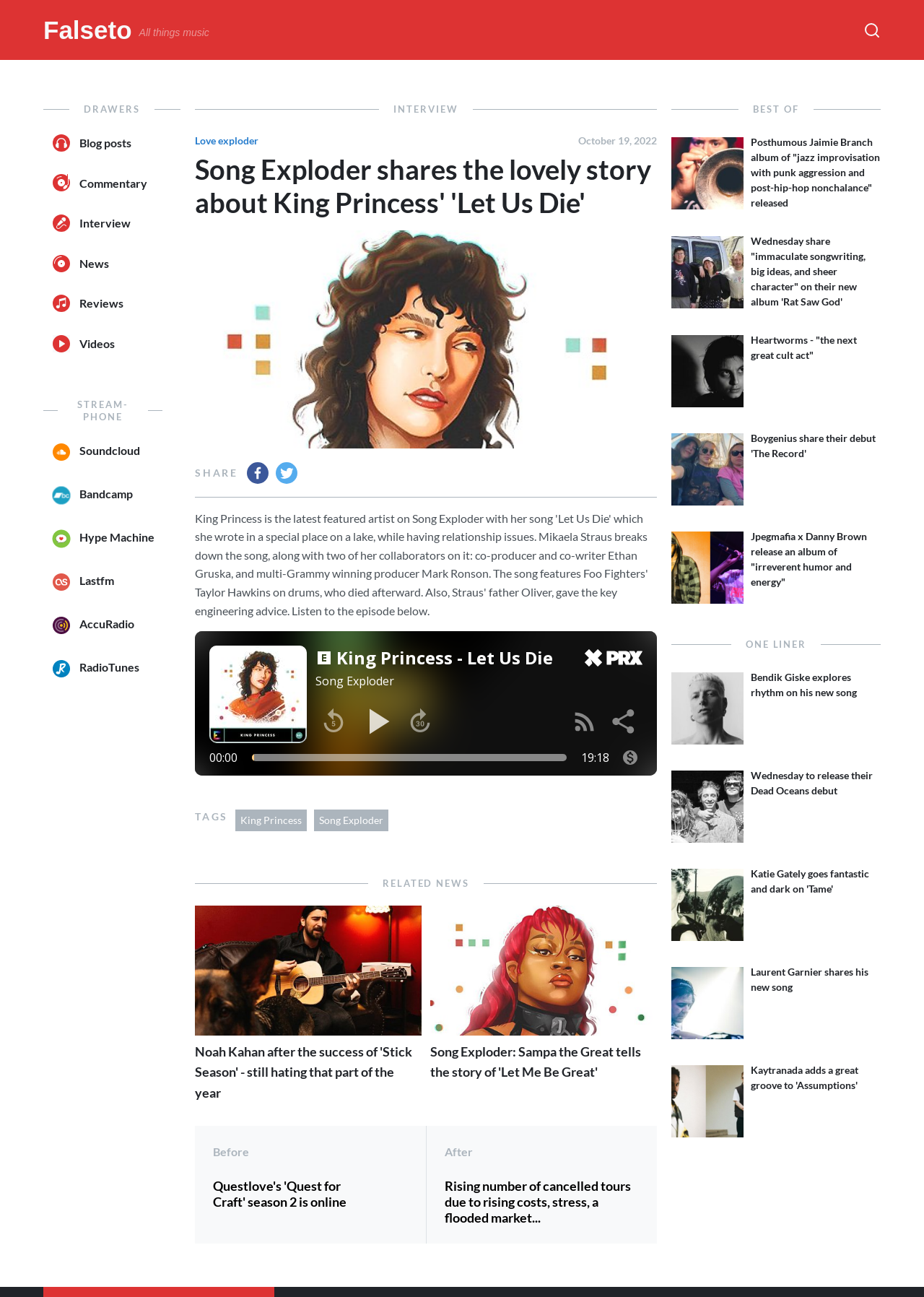What is the name of the artist featured on Song Exploder?
From the image, provide a succinct answer in one word or a short phrase.

King Princess